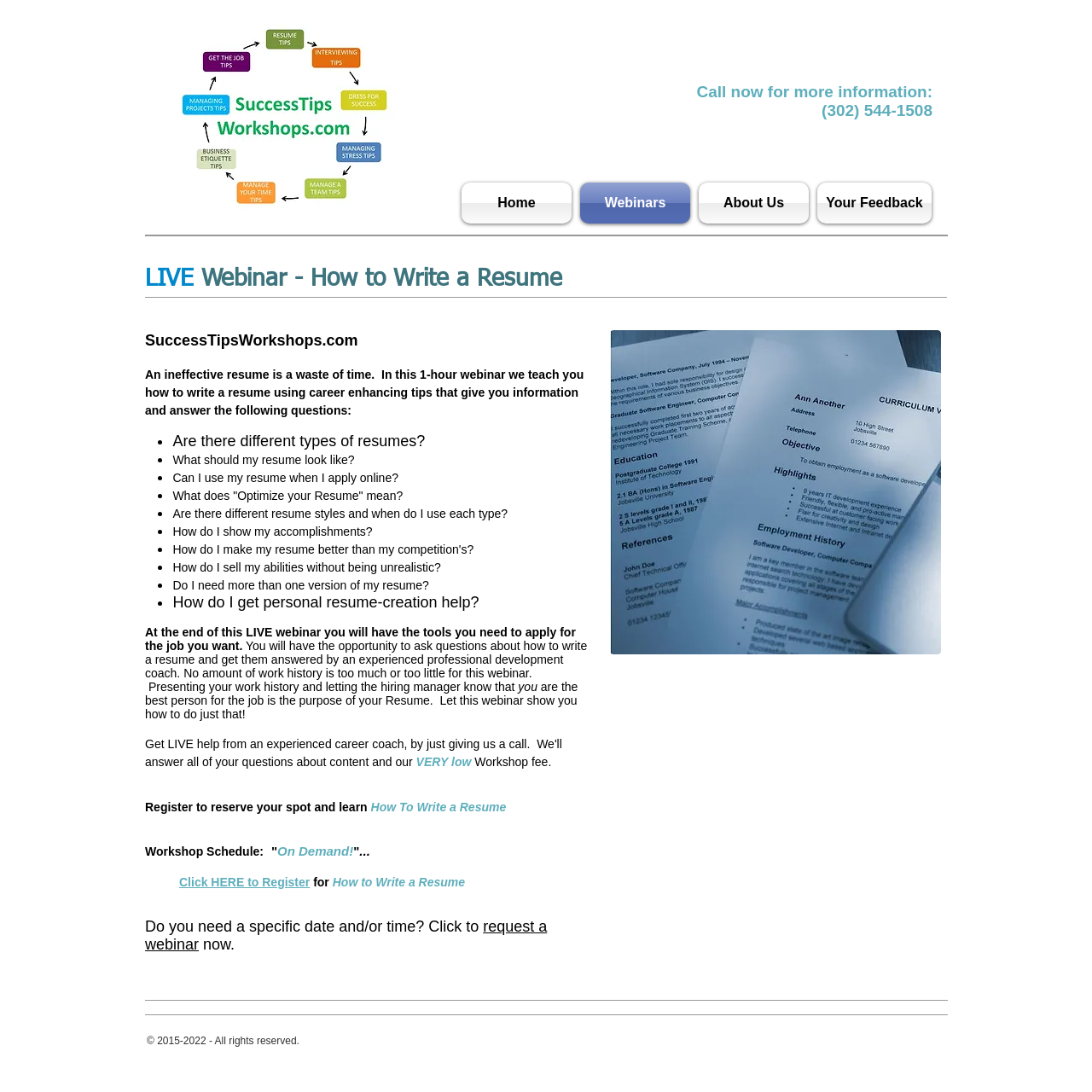Please answer the following question using a single word or phrase: Is the webinar available on demand?

Yes